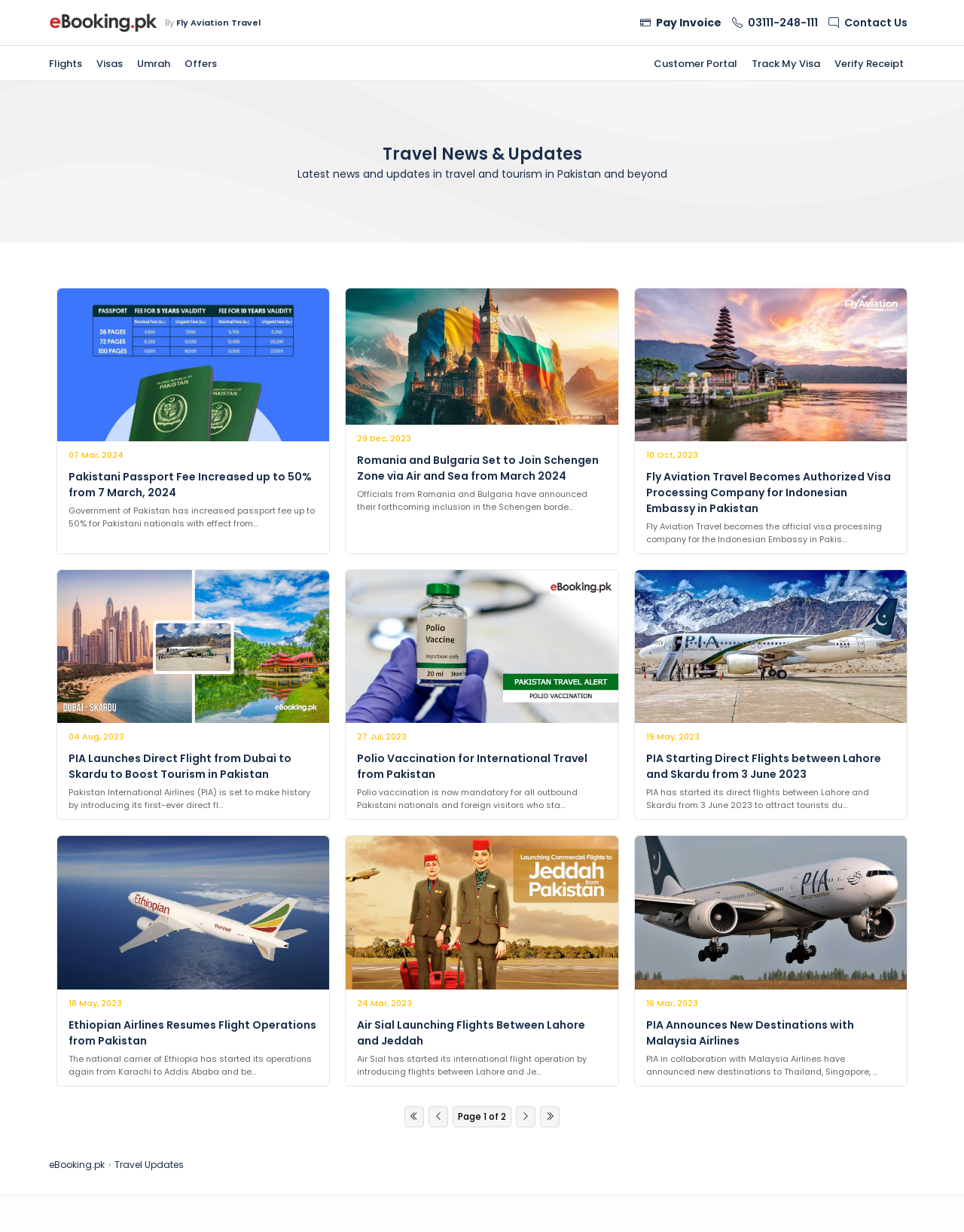Mark the bounding box of the element that matches the following description: "Track My Visa".

[0.78, 0.037, 0.851, 0.067]